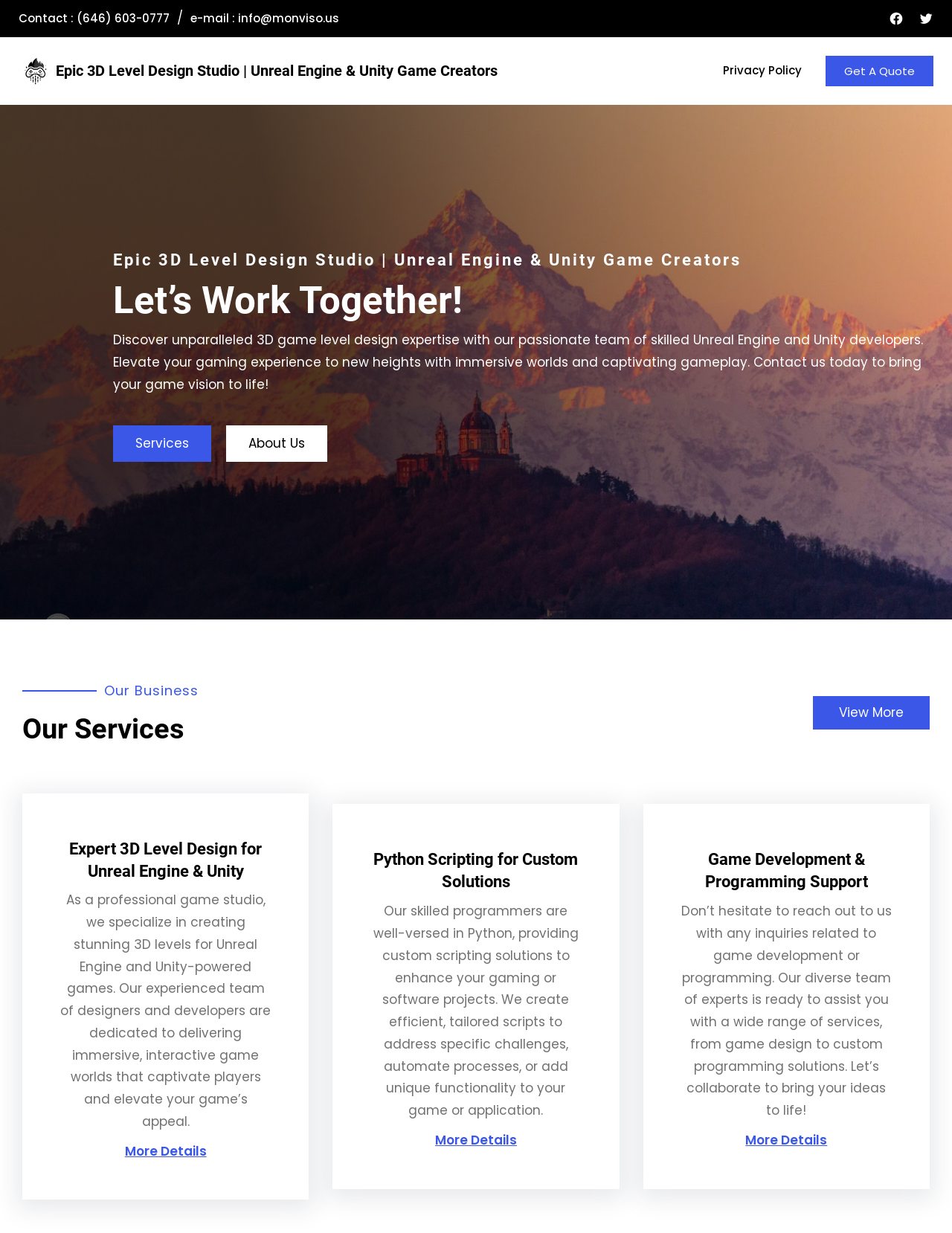What social media platforms does the studio have?
Look at the image and provide a short answer using one word or a phrase.

Facebook, Twitter